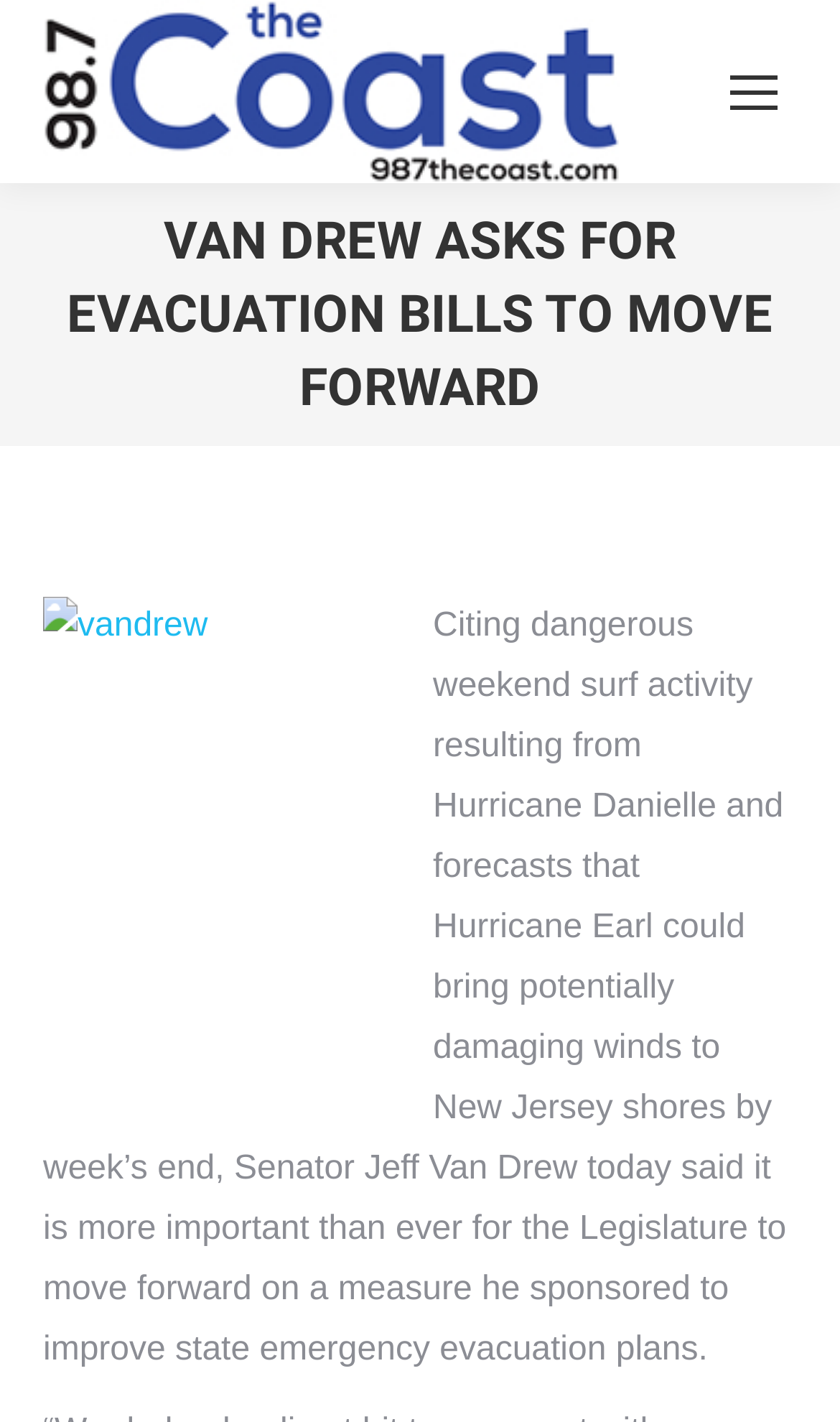What is the topic of the article?
Examine the image and provide an in-depth answer to the question.

The article discusses Senator Jeff Van Drew's request to move forward on evacuation bills and the forecasts of Hurricane Earl bringing potentially damaging winds to New Jersey shores, making it a topic related to evacuation and hurricane forecasts.